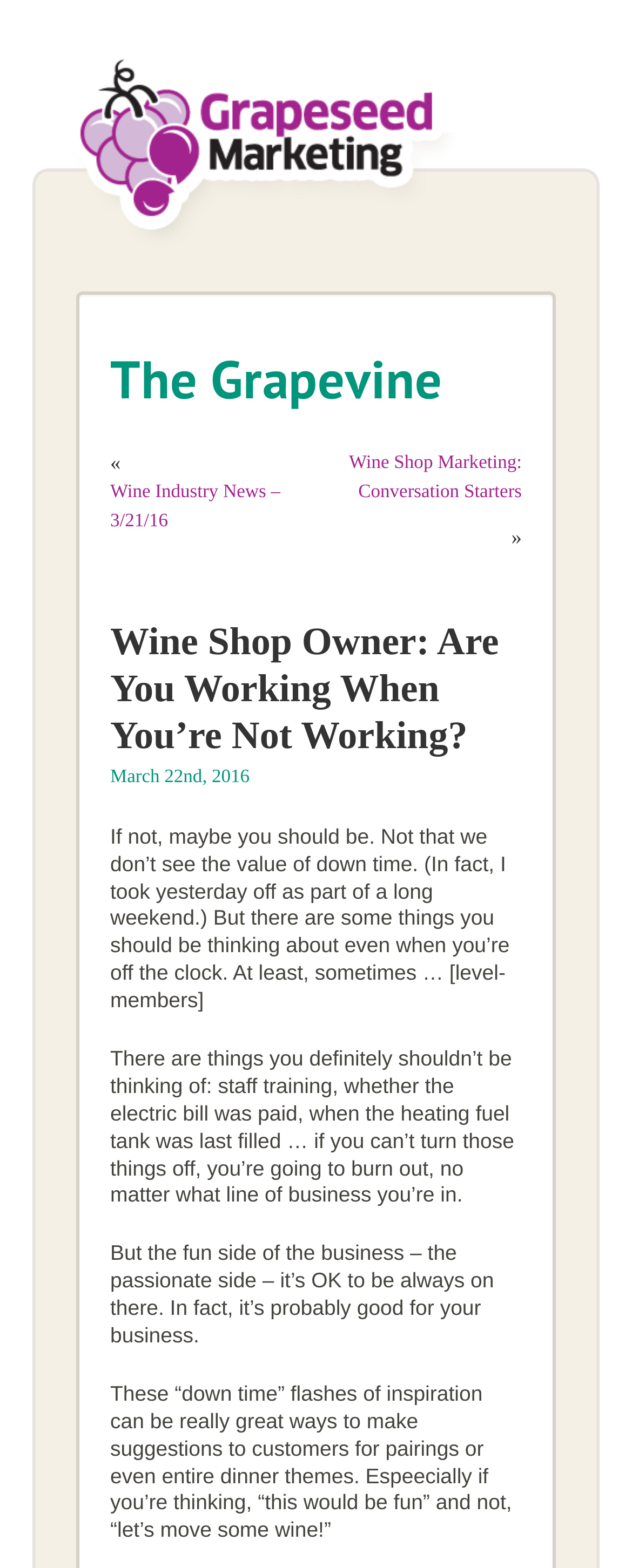What is the purpose of downtime for wine shop owners?
Please provide a comprehensive answer based on the contents of the image.

According to the article, downtime is important for wine shop owners to avoid burnout. The article suggests that owners should not think about staff training, electric bills, and other business aspects during downtime, but rather focus on the passionate side of the business.